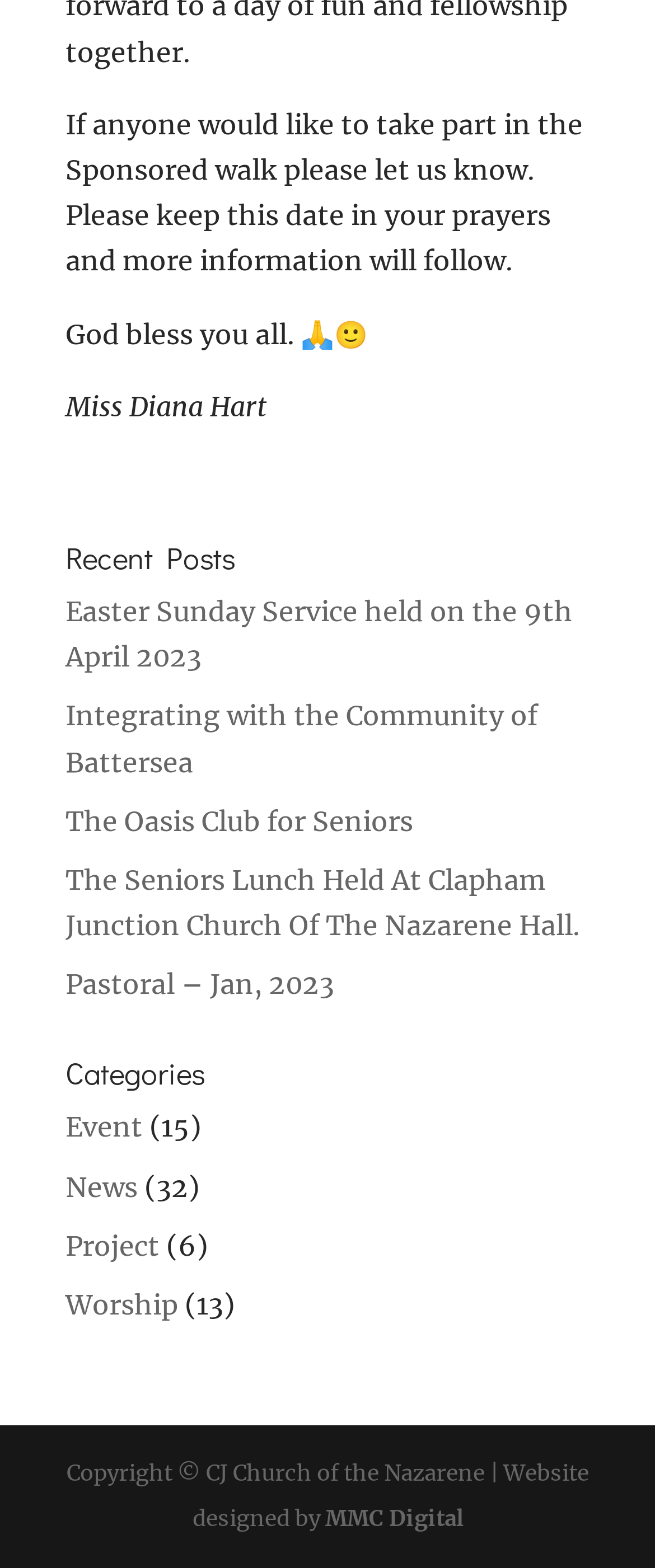Using the element description: "The Oasis Club for Seniors", determine the bounding box coordinates for the specified UI element. The coordinates should be four float numbers between 0 and 1, [left, top, right, bottom].

[0.1, 0.513, 0.631, 0.534]